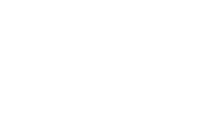Give a meticulous account of what the image depicts.

The image features a simple yet impactful design titled "His Glorious Riches." It likely serves to convey a message of hope and abundance, resonating with themes of faith and spirituality. The overall aesthetic is minimalist, focusing on the power of the title to inspire and uplift viewers. Positioned within the context of a blog or website dedicated to spiritual growth and encouragement, this image complements articles aimed at sharing positivity and faith. Additionally, it invites readers to explore further content related to personal growth and connection to divine blessings.